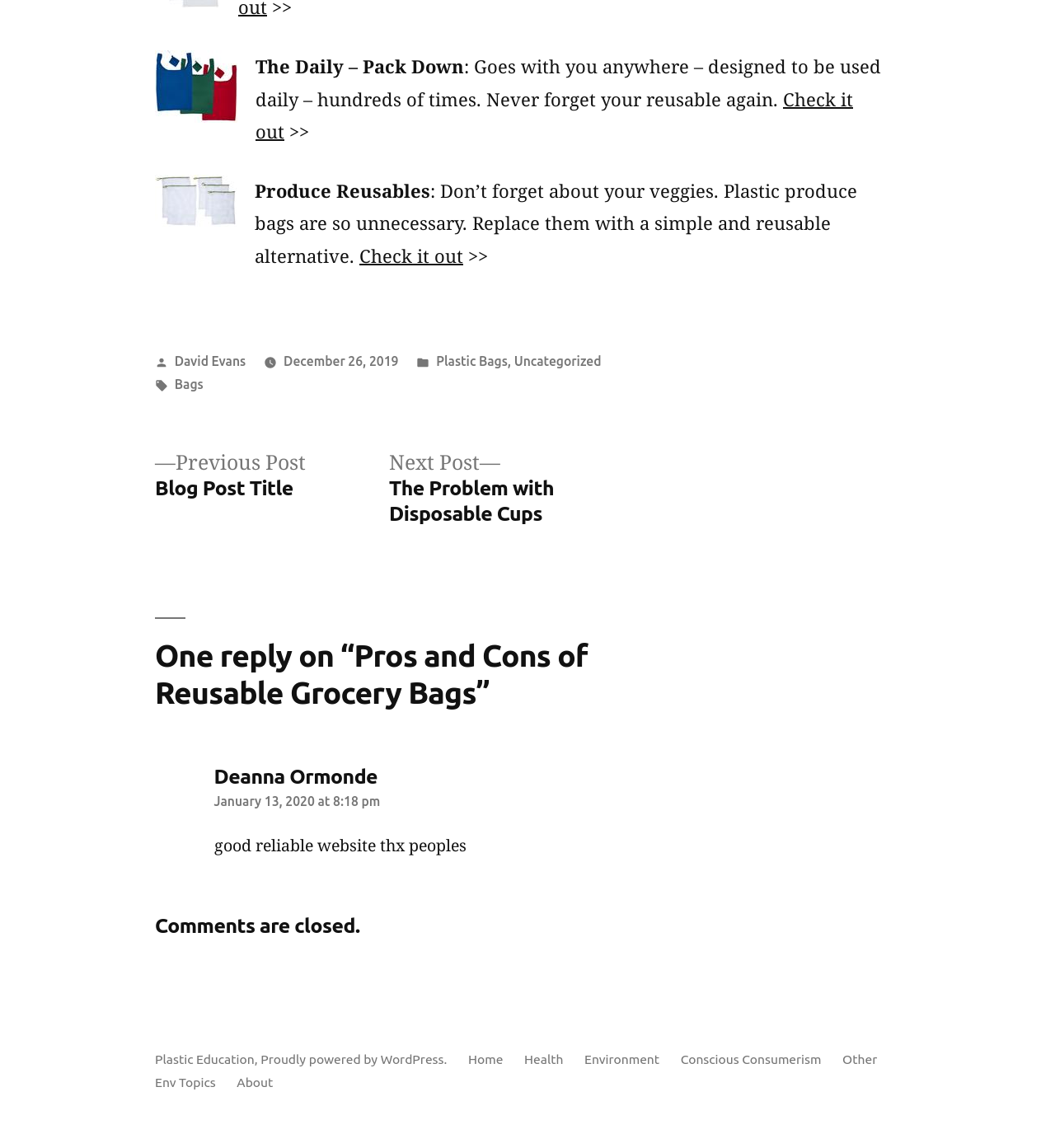Please determine the bounding box coordinates of the element to click in order to execute the following instruction: "Check it out". The coordinates should be four float numbers between 0 and 1, specified as [left, top, right, bottom].

[0.242, 0.075, 0.809, 0.125]